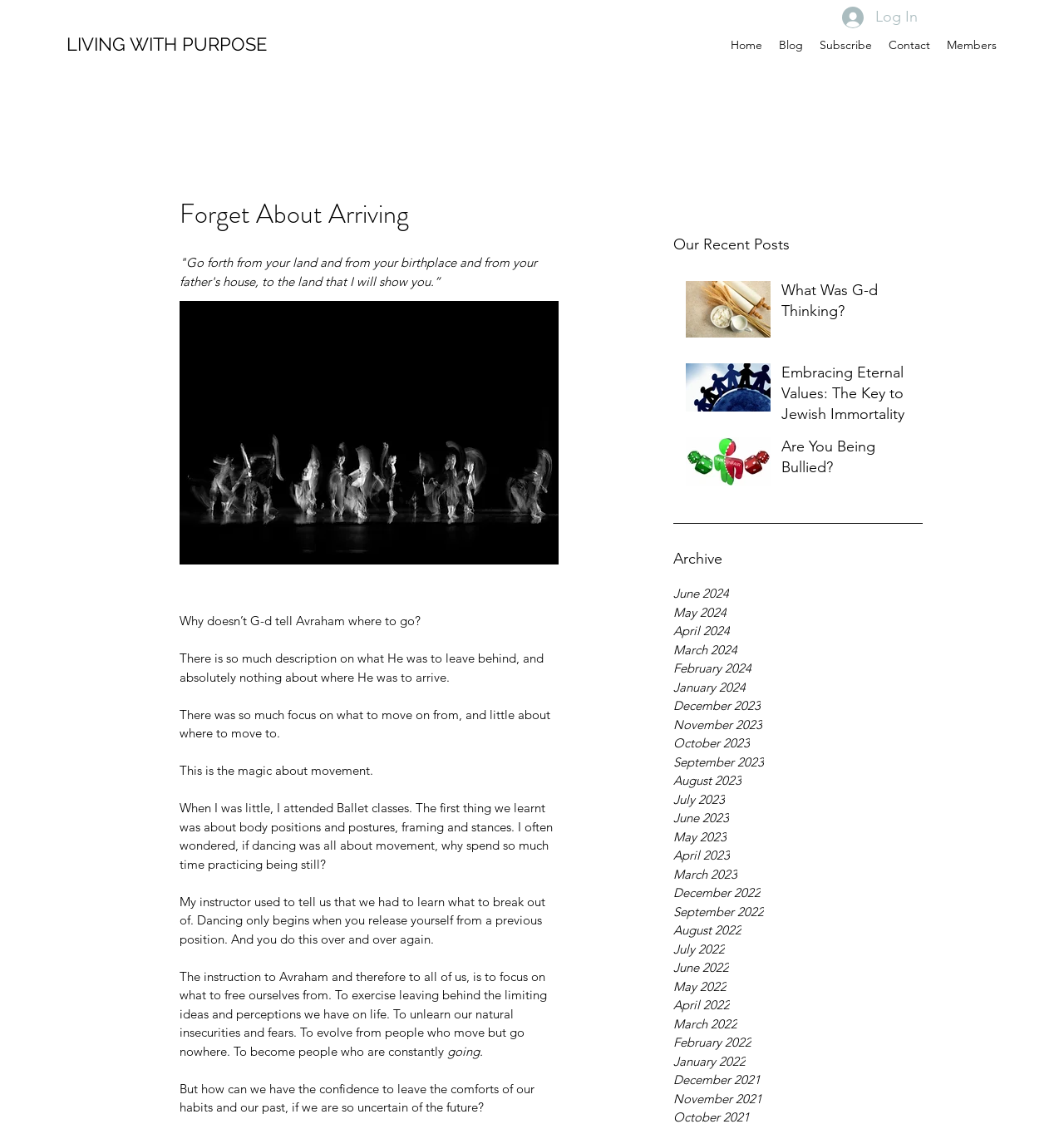Find the bounding box of the element with the following description: "LIVING WITH PURPOSE". The coordinates must be four float numbers between 0 and 1, formatted as [left, top, right, bottom].

[0.062, 0.03, 0.251, 0.049]